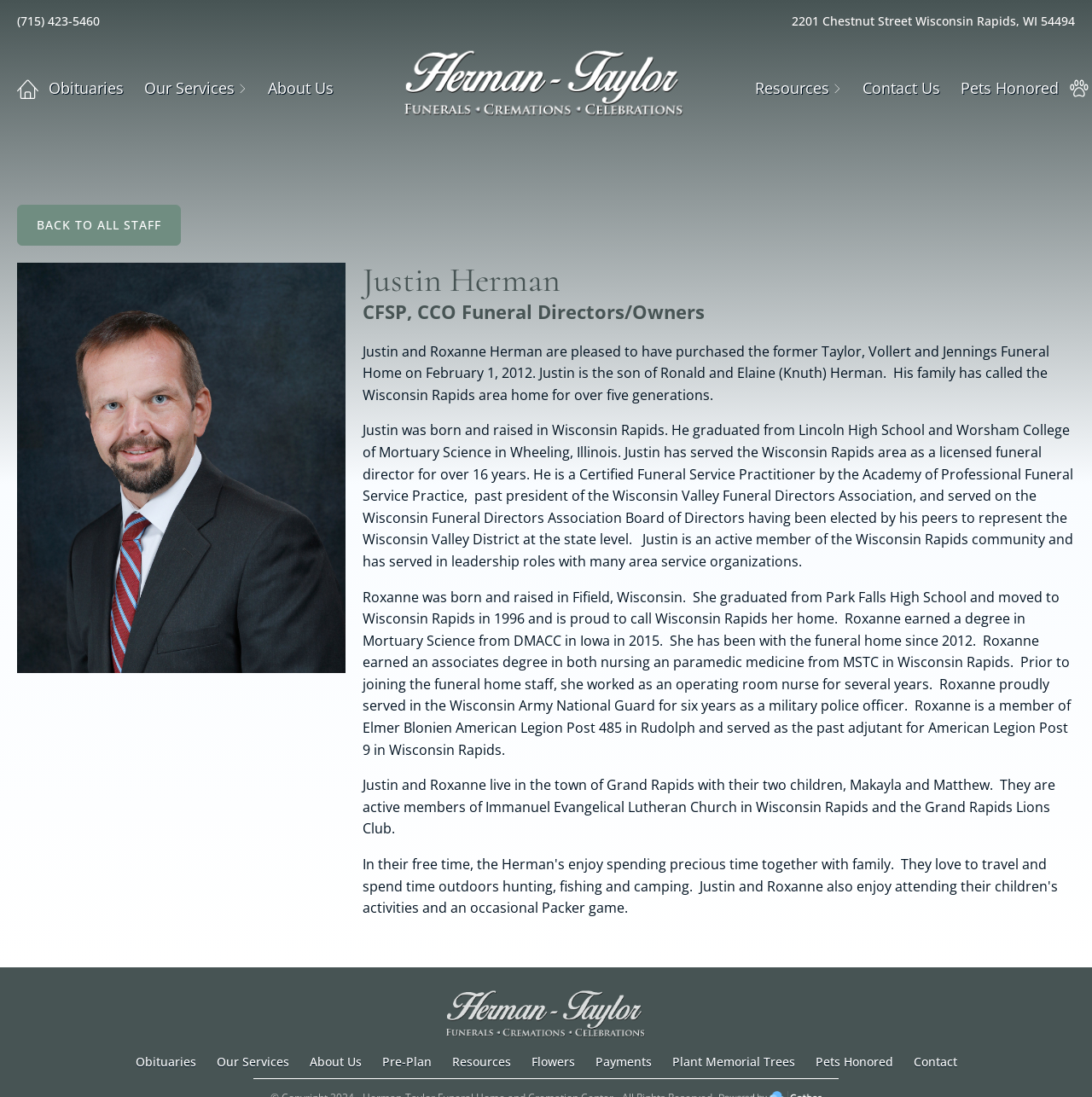Generate a thorough explanation of the webpage's elements.

This webpage is about Justin Herman, a funeral director and owner of Herman-Taylor Funeral Home. At the top left, there is a phone number and an address, "2201 Chestnut Street Wisconsin Rapids, WI 54494". Next to the address, there is a small icon of a home. 

Below the address, there are several links, including "Obituaries", "Our Services", "About Us", and "Resources", each with a small icon of a chevron-right. 

On the right side of the page, there is a logo image of Herman-Taylor Funeral Home. 

Below the logo, there is a section about Justin Herman, with a heading "Justin Herman" and a subheading "CFSP, CCO Funeral Directors/Owners". There is a paragraph about Justin's background, including his family, education, and experience as a funeral director. 

Below Justin's background, there is another paragraph about Roxanne Herman, including her background, education, and experience. 

Further down, there is a section about Justin and Roxanne's personal life, including their children and community involvement. 

At the bottom of the page, there is a navigation menu with links to various sections of the website, including "Obituaries", "Our Services", "About Us", and more.